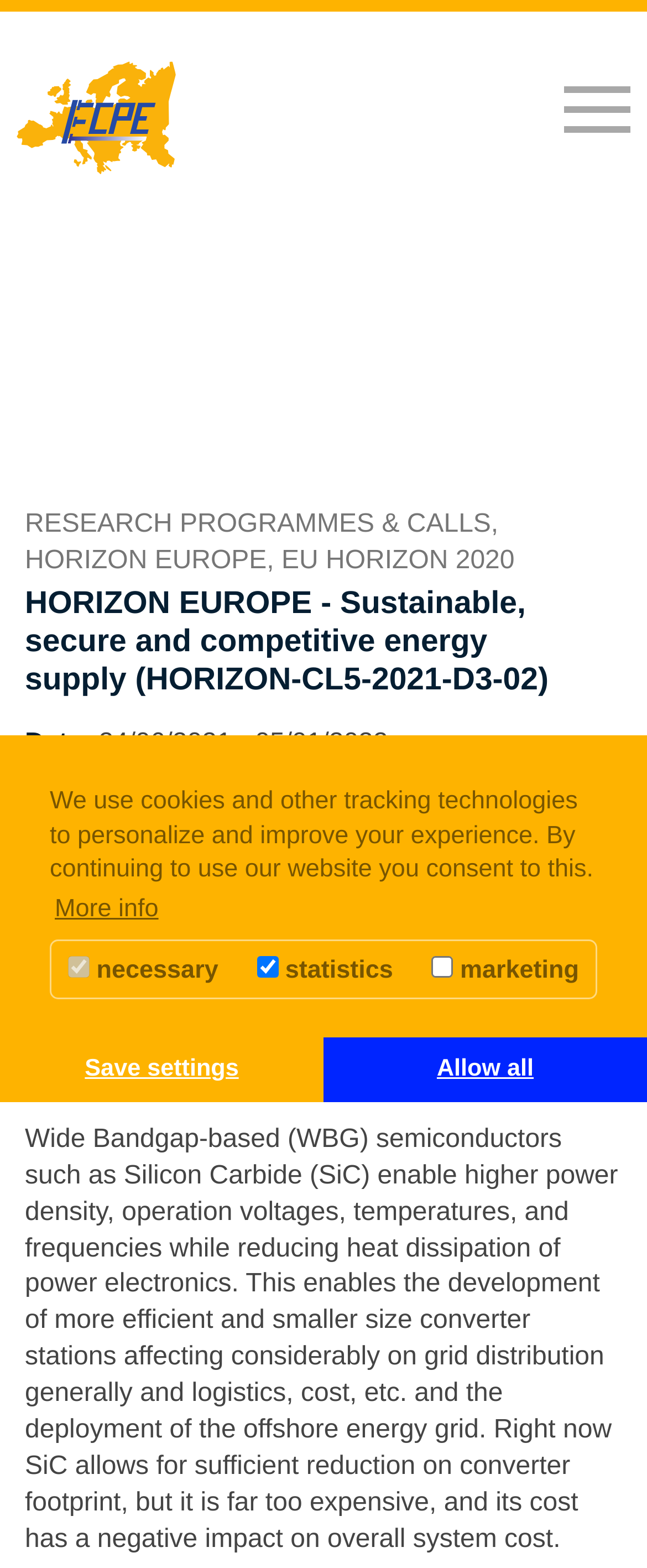What is the ID of the research topic?
Please craft a detailed and exhaustive response to the question.

The ID of the research topic can be found in the webpage content, specifically in the section describing the research programme, which is 'HORIZON-CL5-2021-D3-02-10'.